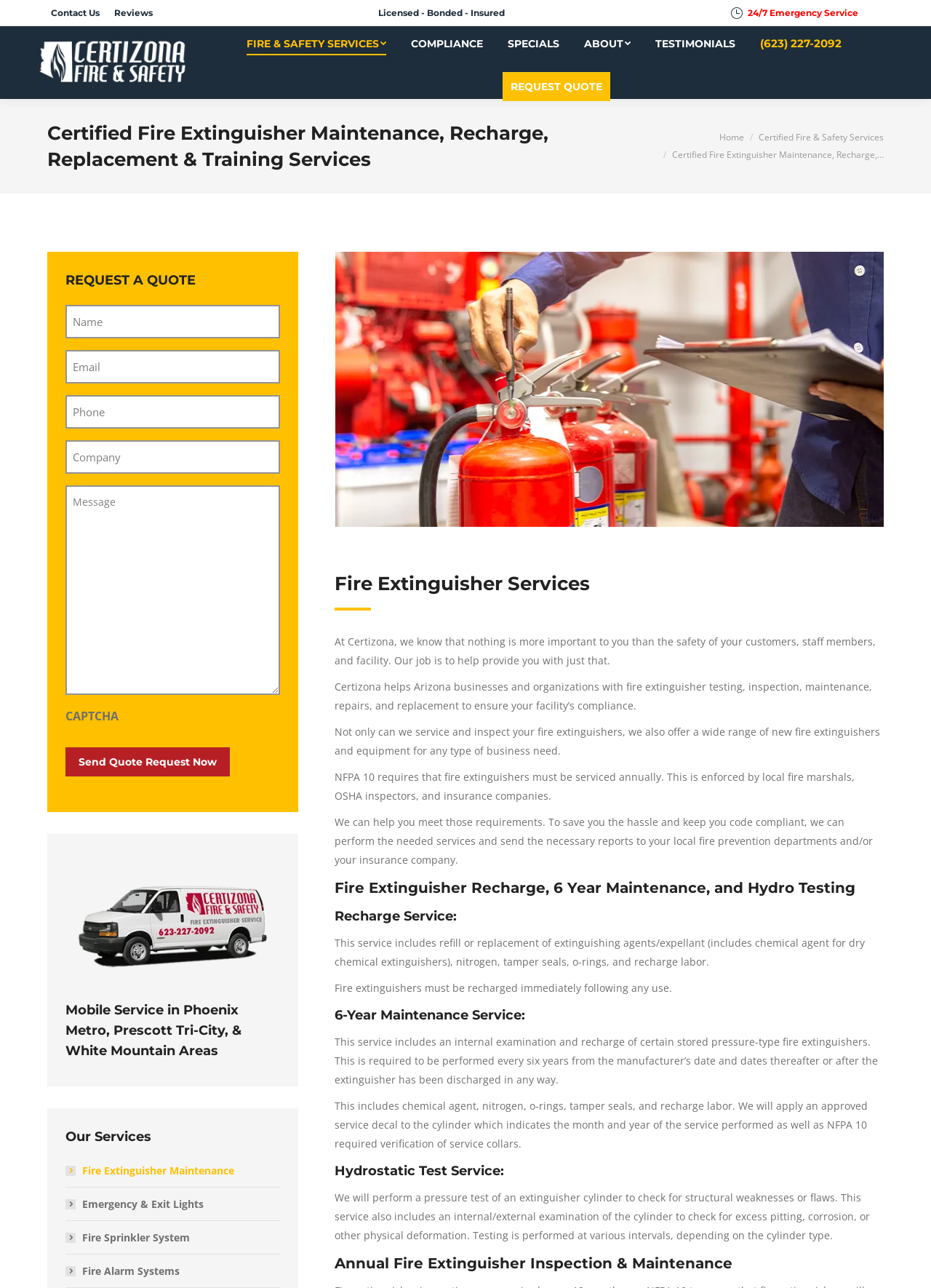Offer a meticulous description of the webpage's structure and content.

This webpage is about Certizona Fire & Safety, a company that provides certified fire extinguisher inspection and maintenance services in Phoenix, Scottsdale, Mesa, Glendale, Prescott, and beyond. The page has a horizontal menu bar at the top with options like "Contact Us", "Reviews", and more. Below the menu bar, there is a logo of Certizona Fire & Safety with the company name written next to it.

On the left side of the page, there is a vertical menu bar with options like "FIRE & SAFETY SERVICES", "COMPLIANCE", "SPECIALS", "ABOUT", "TESTIMONIALS", and a phone number. Below this menu bar, there is a heading that reads "Certified Fire Extinguisher Maintenance, Recharge, Replacement & Training Services".

The main content of the page is divided into sections. The first section explains the importance of fire extinguisher maintenance and how Certizona can help businesses and organizations with fire extinguisher testing, inspection, maintenance, repairs, and replacement to ensure compliance. The section also mentions that Certizona offers a wide range of new fire extinguishers and equipment for any type of business need.

The next section is about fire extinguisher services, including recharge, 6-year maintenance, and hydro testing. It explains the process of each service, including what is included and why it is necessary.

Below this section, there is a form to request a quote, which includes fields for name, email, phone, company, and message. There is also a CAPTCHA and a "Send Quote Request Now" button.

On the right side of the page, there is a section that mentions mobile service in Phoenix Metro, Prescott Tri-City, and White Mountain areas. Below this section, there are links to other services offered by Certizona, including fire extinguisher maintenance, emergency and exit lights, fire sprinkler systems, and fire alarm systems.

At the bottom of the page, there is a "Go to Top" button.